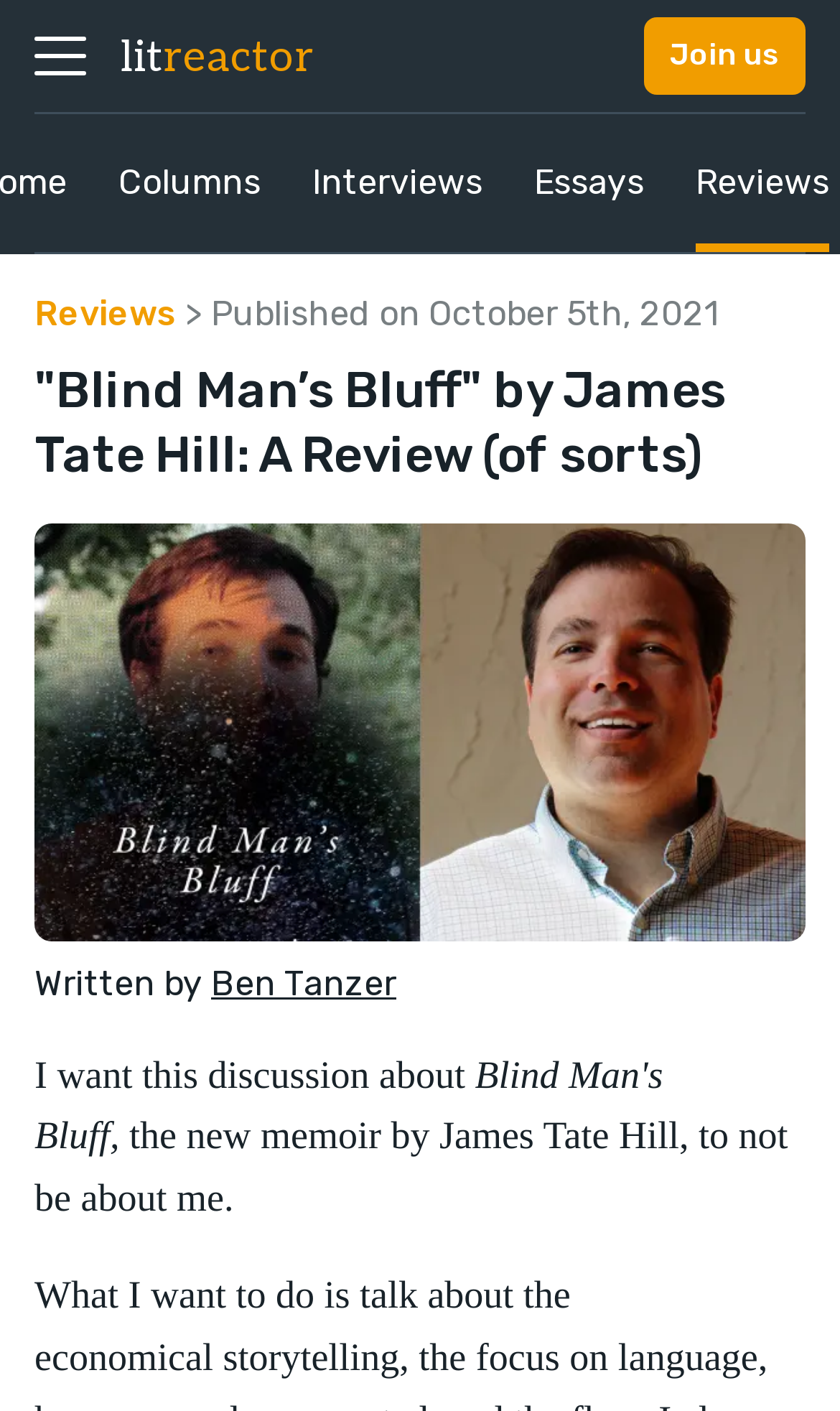Please provide a comprehensive answer to the question based on the screenshot: What is the name of the website?

I determined the answer by looking at the heading element with the text 'litreactor' which is likely to be the name of the website.